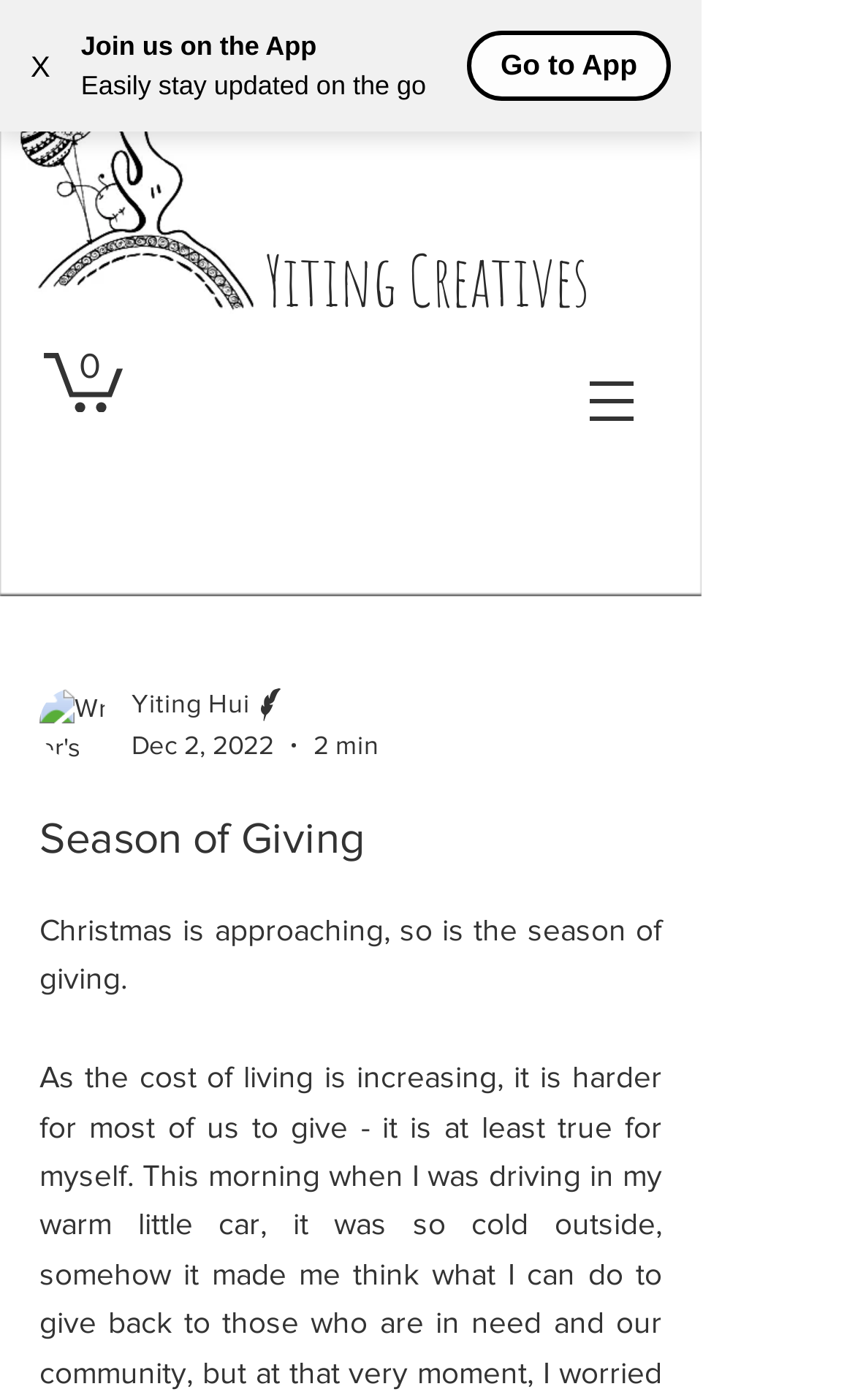Provide an in-depth caption for the elements present on the webpage.

The webpage is about the "Season of Giving" with a focus on Christmas. At the top left corner, there is a button with an "X" icon. Next to it, there is a promotional section with three lines of text: "Join us on the App", "Easily stay updated on the go", and "Go to App". 

Below this section, there is a banner image with a caption "YitingCreativesWedBanner.jpg" that takes up about a quarter of the screen. To the right of the banner, there is a link to a cart with 0 items, accompanied by an SVG icon.

On the top right side, there is a navigation menu labeled "Site" with a dropdown button. When clicked, it reveals a menu with the writer's picture, name "Yiting Hui", and title "Writer". Below the writer's information, there is a date "Dec 2, 2022" and a reading time "2 min".

The main content of the page is headed by a title "Season of Giving" with a subtitle "Christmas is approaching, so is the season of giving." This text is positioned at the center of the page, taking up about half of the screen.